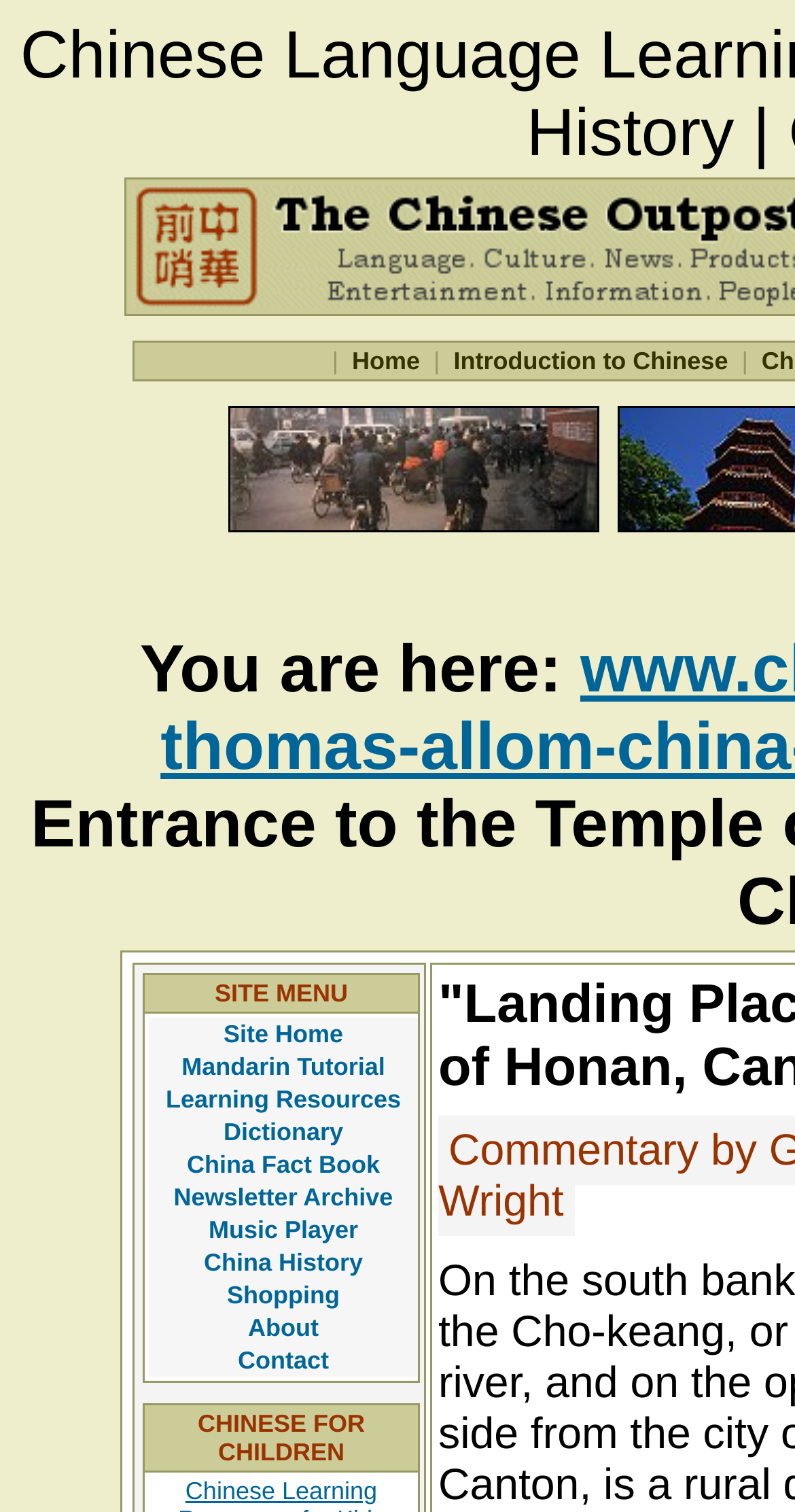Locate the bounding box coordinates of the area that needs to be clicked to fulfill the following instruction: "go to home page". The coordinates should be in the format of four float numbers between 0 and 1, namely [left, top, right, bottom].

[0.434, 0.229, 0.537, 0.248]